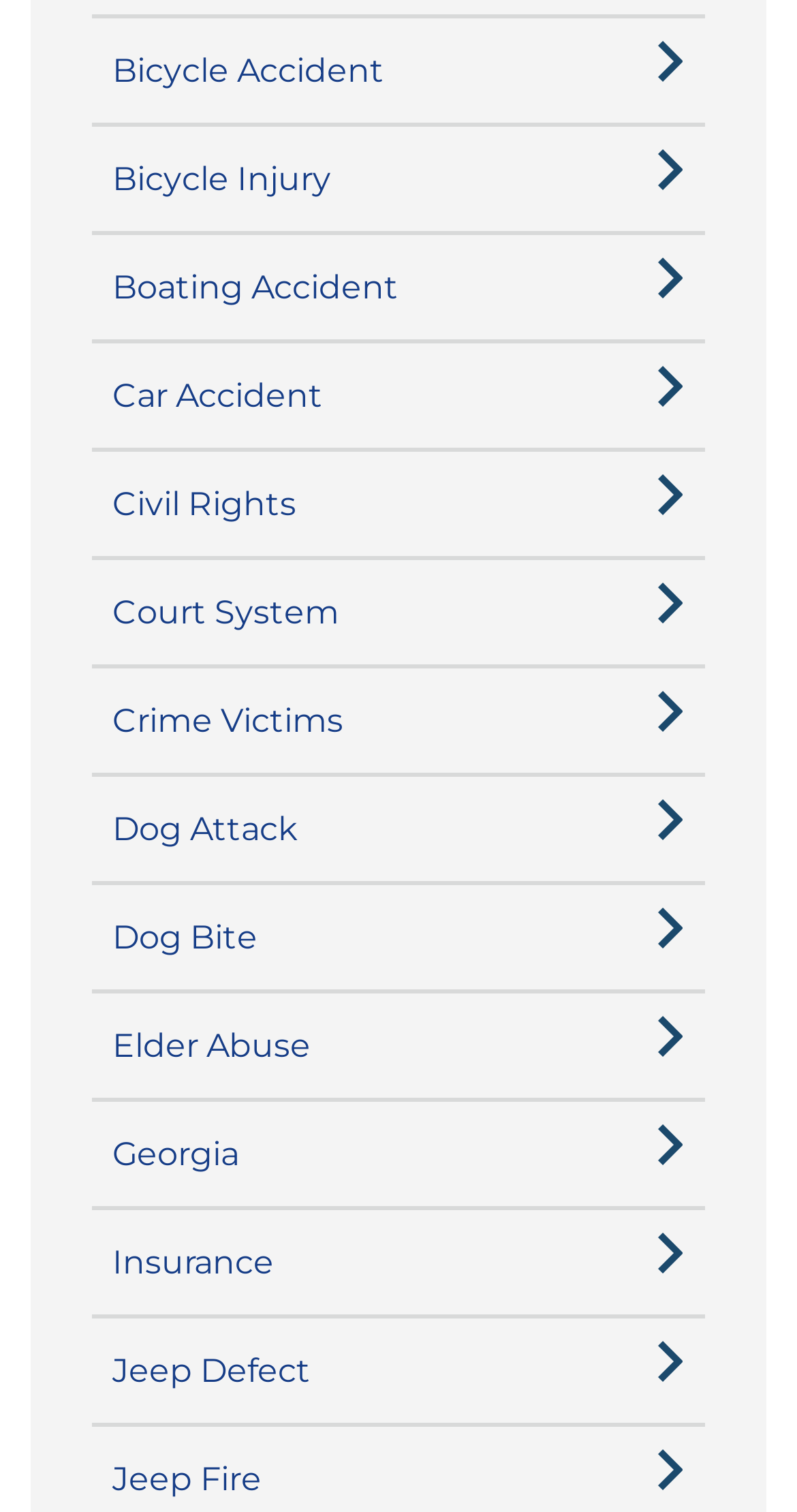Find the bounding box coordinates of the element to click in order to complete this instruction: "Enter your name". The bounding box coordinates must be four float numbers between 0 and 1, denoted as [left, top, right, bottom].

None